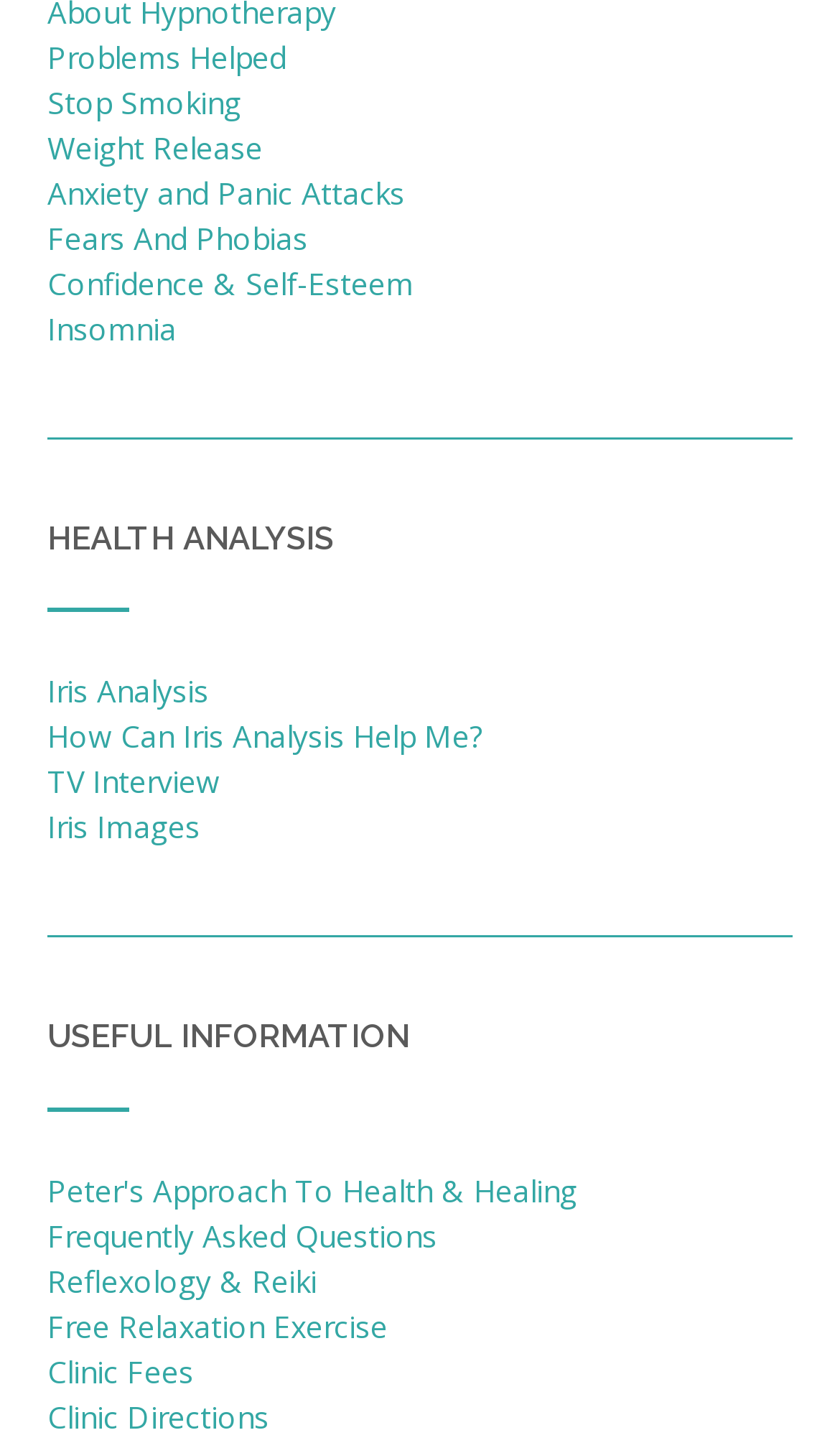Identify the bounding box coordinates of the clickable region necessary to fulfill the following instruction: "Learn about problems helped". The bounding box coordinates should be four float numbers between 0 and 1, i.e., [left, top, right, bottom].

[0.056, 0.025, 0.341, 0.053]